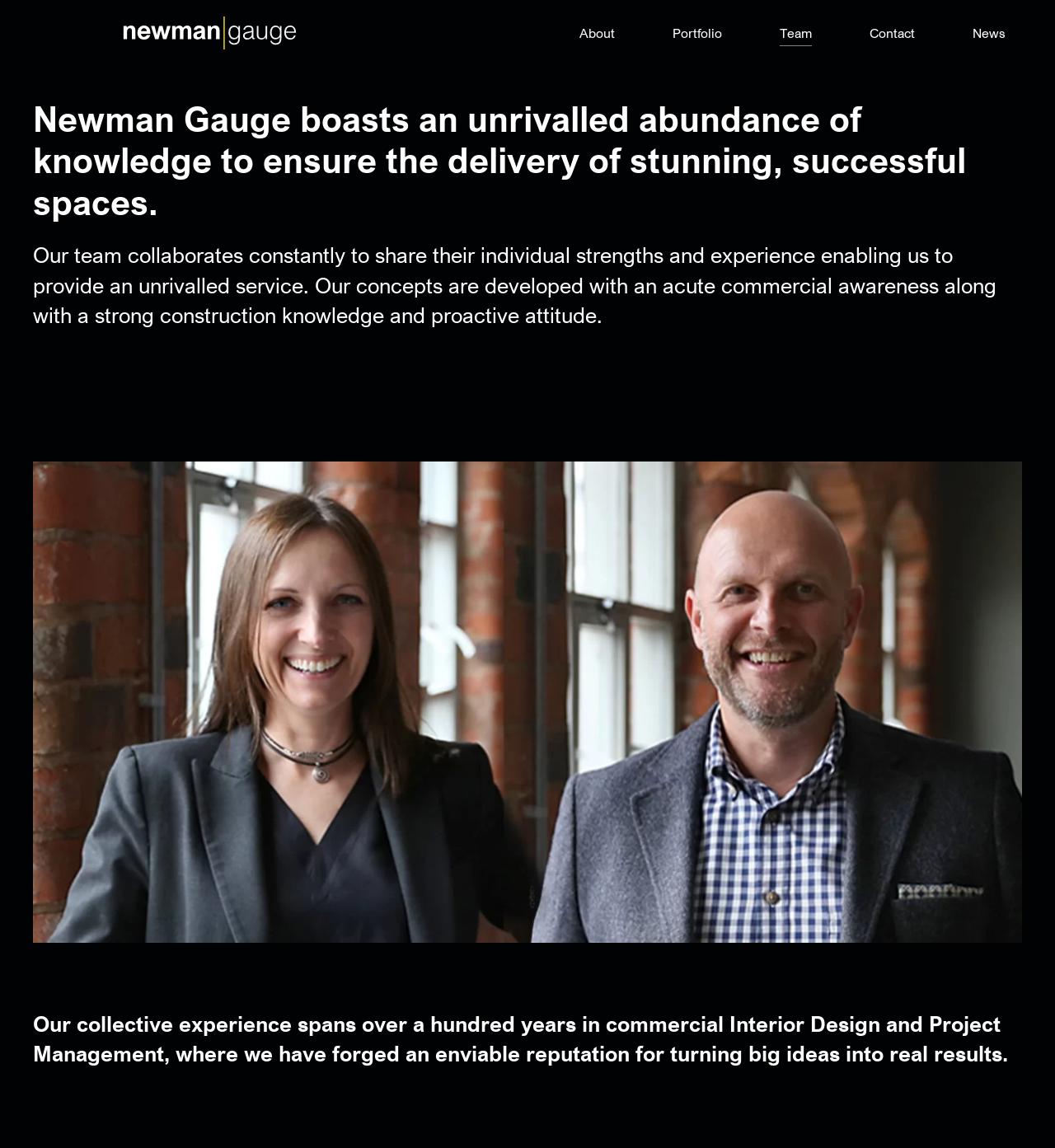What is the name of the company?
Based on the image, provide a one-word or brief-phrase response.

Newman Gauge